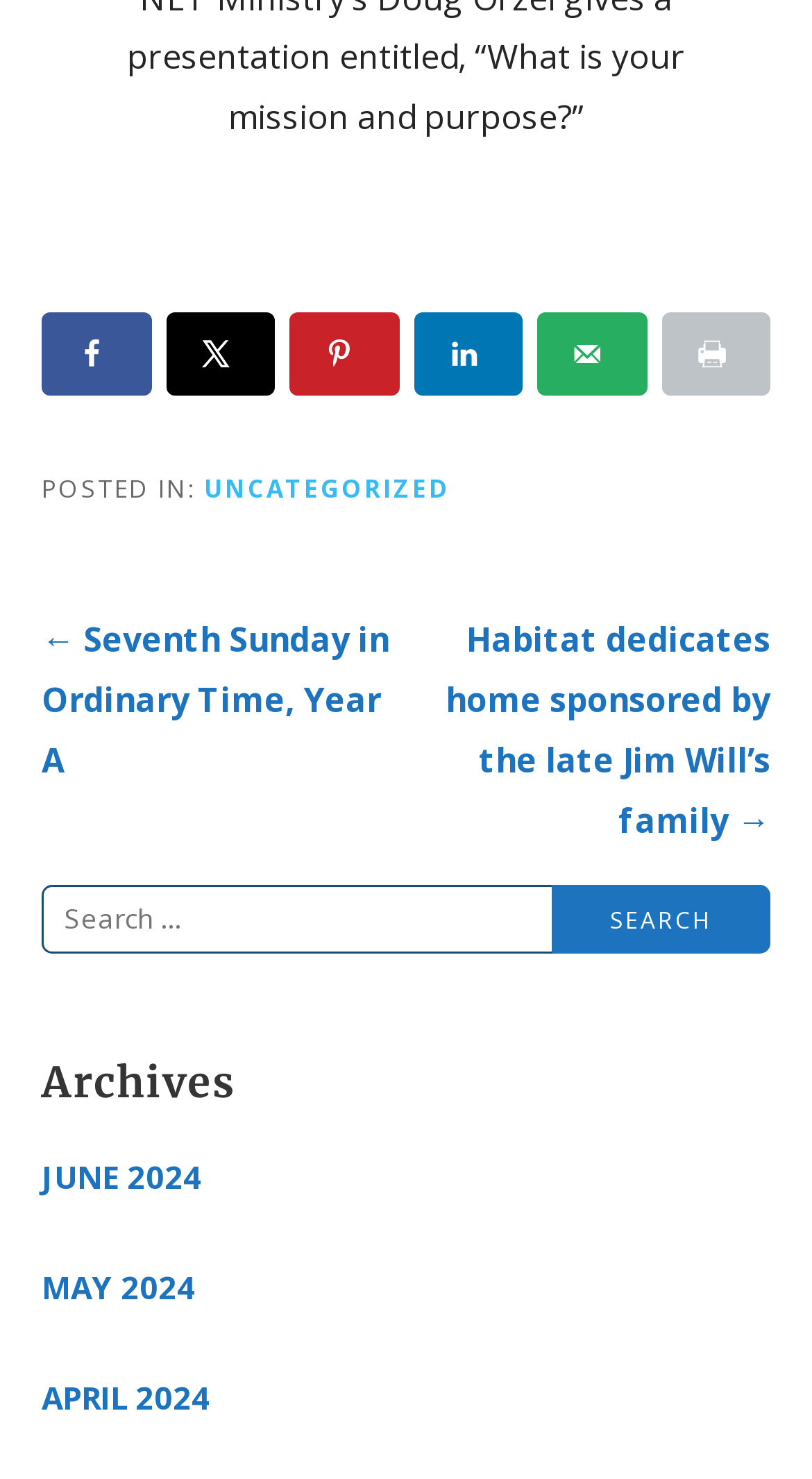Please locate the bounding box coordinates for the element that should be clicked to achieve the following instruction: "Search for something". Ensure the coordinates are given as four float numbers between 0 and 1, i.e., [left, top, right, bottom].

[0.051, 0.598, 0.679, 0.644]